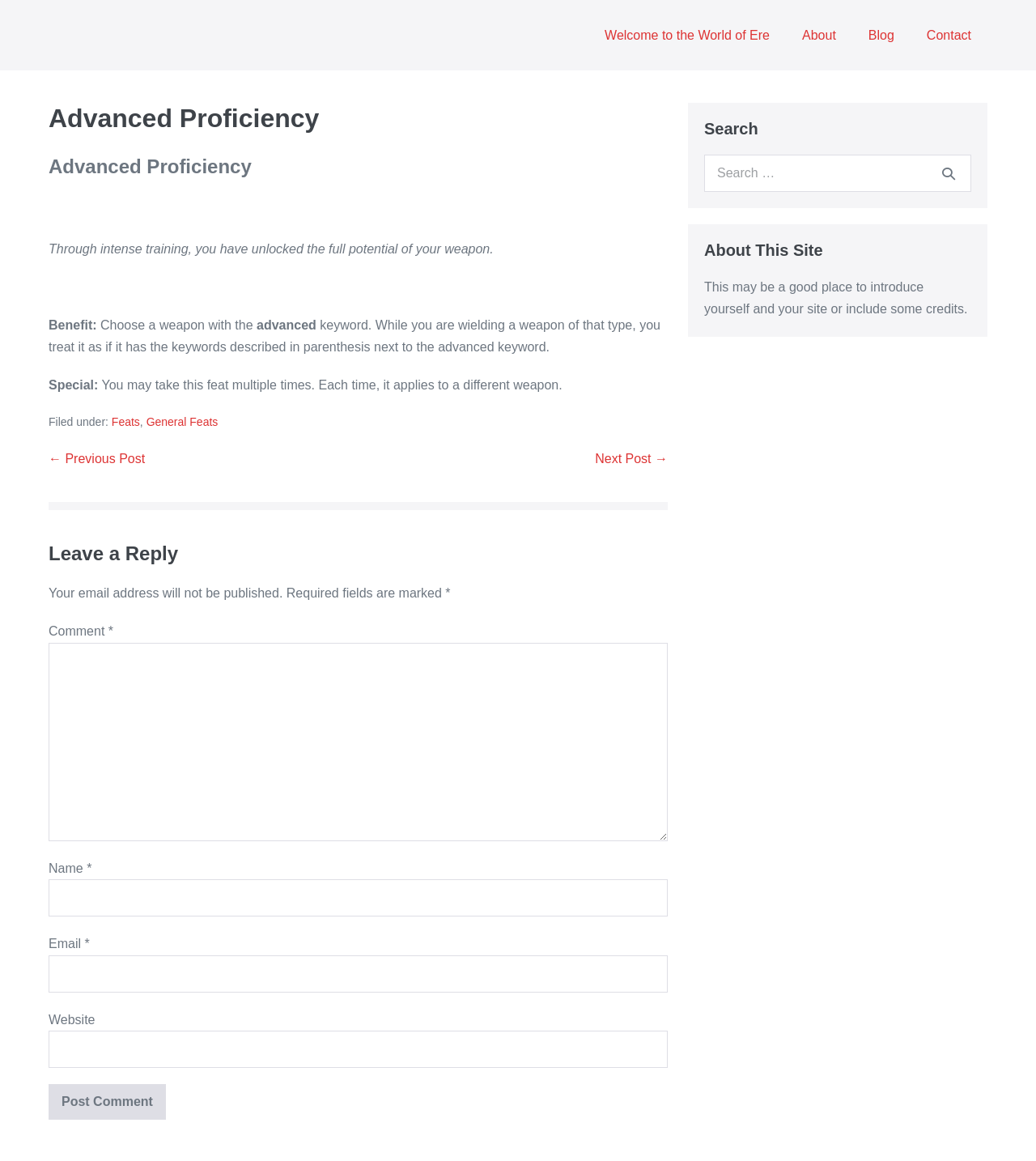Elaborate on the information and visuals displayed on the webpage.

The webpage is titled "Advanced Proficiency" and has a navigation menu at the top with four links: "Welcome to the World of Ere", "About", "Blog", and "Contact". Below the navigation menu, there is a main content area with an article that has a heading "Advanced Proficiency" followed by a brief description of the proficiency. The description is divided into sections, including "Benefit" and "Special", which provide details about the proficiency.

To the right of the main content area, there is a complementary section with a search bar and a heading "About This Site". The search bar has a placeholder text "Search for:" and a search button with a magnifying glass icon. Below the search bar, there is a brief text about the site.

At the bottom of the main content area, there is a footer section with a "Post Navigation" menu that has two links: "← Previous Post" and "Next Post →". Below the post navigation menu, there is a comment section with a heading "Leave a Reply" and several form fields, including a comment box, name, email, and website fields. The comment section also has a "Post Comment" button.

Throughout the webpage, there are several static text elements that provide additional information and instructions.